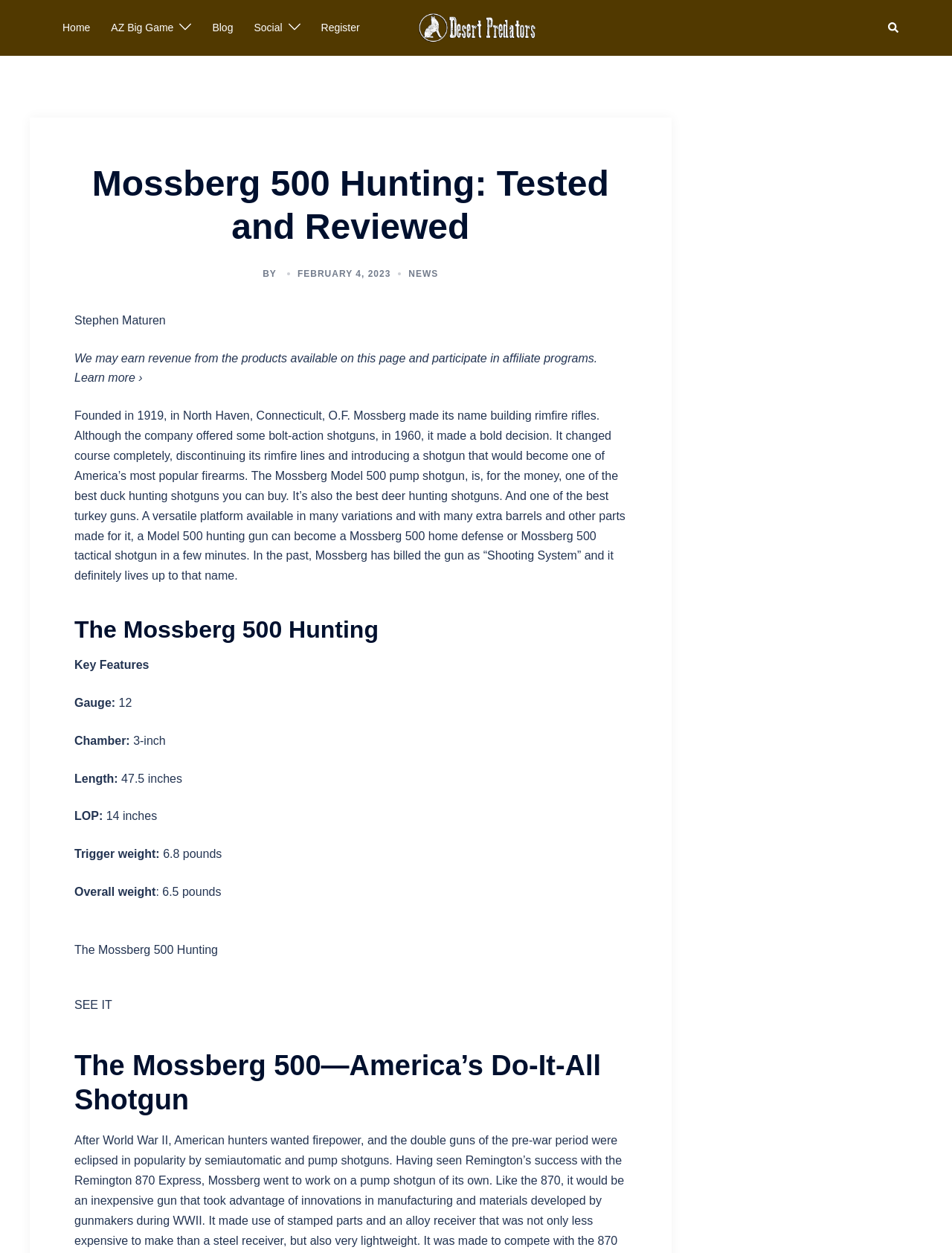Offer a detailed account of what is visible on the webpage.

The webpage is about the Mossberg 500 Hunting shotgun, with a focus on its features, history, and reviews. At the top of the page, there is a navigation menu with links to "Home", "AZ Big Game", "Blog", "Social", "Register", and "Desert Predators". Below the menu, there is a large heading that reads "Mossberg 500 Hunting: Tested and Reviewed". 

To the right of the heading, there is a smaller text that says "BY" followed by the author's name, "Stephen Maturen", and the date "FEBRUARY 4, 2023". Below this, there is a paragraph of text that discusses the history of the Mossberg company and how it changed its focus from rimfire rifles to shotguns in 1960. 

The page then delves into the features of the Mossberg 500 pump shotgun, describing it as one of the best duck hunting shotguns, deer hunting shotguns, and turkey guns available. The text also mentions that the shotgun is versatile and can be easily converted into a home defense or tactical shotgun. 

Further down the page, there is a section titled "Key Features" that lists the shotgun's specifications, including its gauge, chamber, length, length of pull, trigger weight, and overall weight. 

The page also includes several links to other related articles, including "The Mossberg 500 Hunting" and "The Mossberg 500—America’s Do-It-All Shotgun". Additionally, there is a call-to-action button that says "SEE IT". Throughout the page, there are several images, including a logo for "Desert Predators" and an image of the Mossberg 500 shotgun.